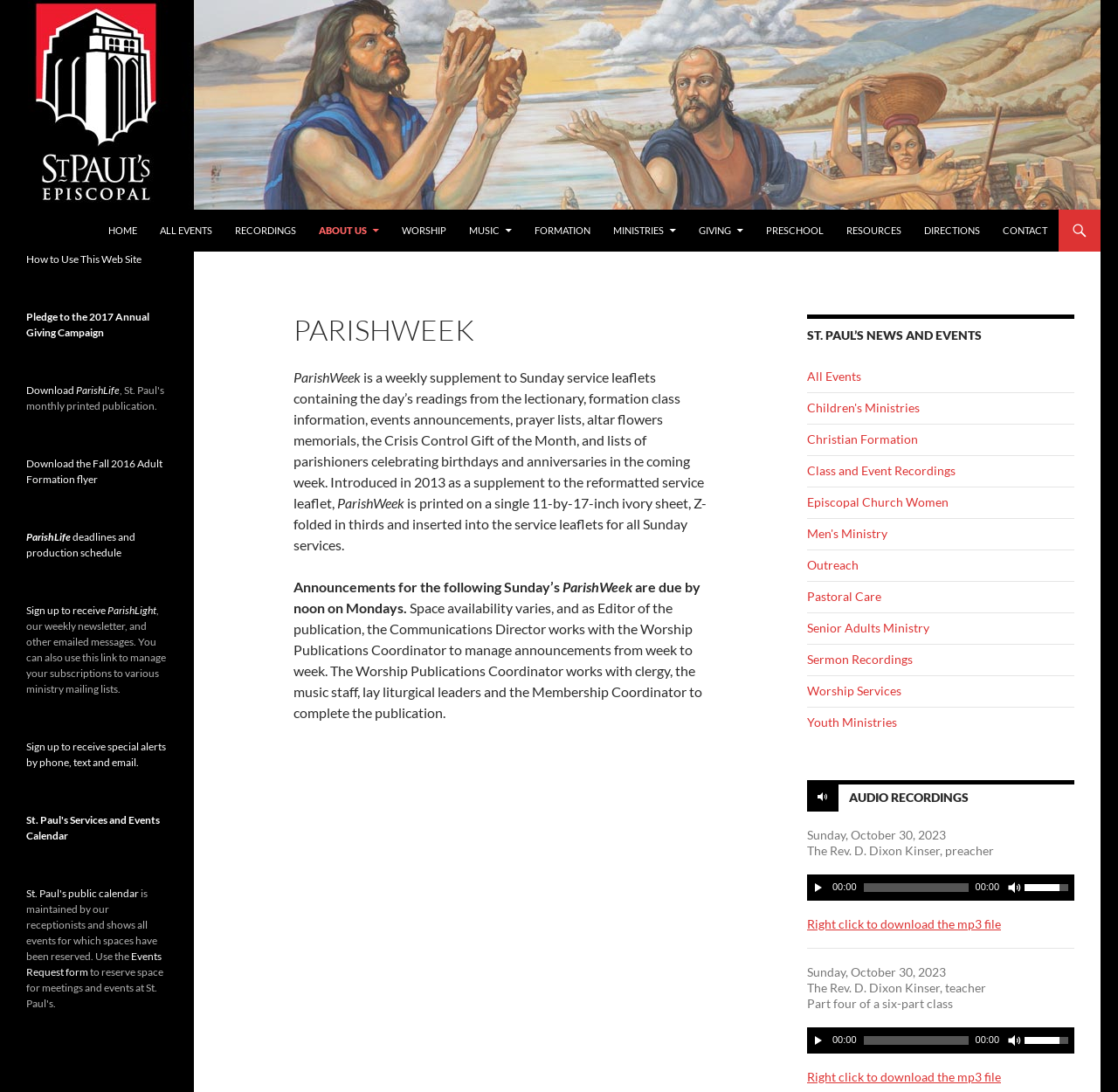Please specify the bounding box coordinates of the clickable region to carry out the following instruction: "Go to the home page". The coordinates should be four float numbers between 0 and 1, in the format [left, top, right, bottom].

[0.088, 0.192, 0.132, 0.23]